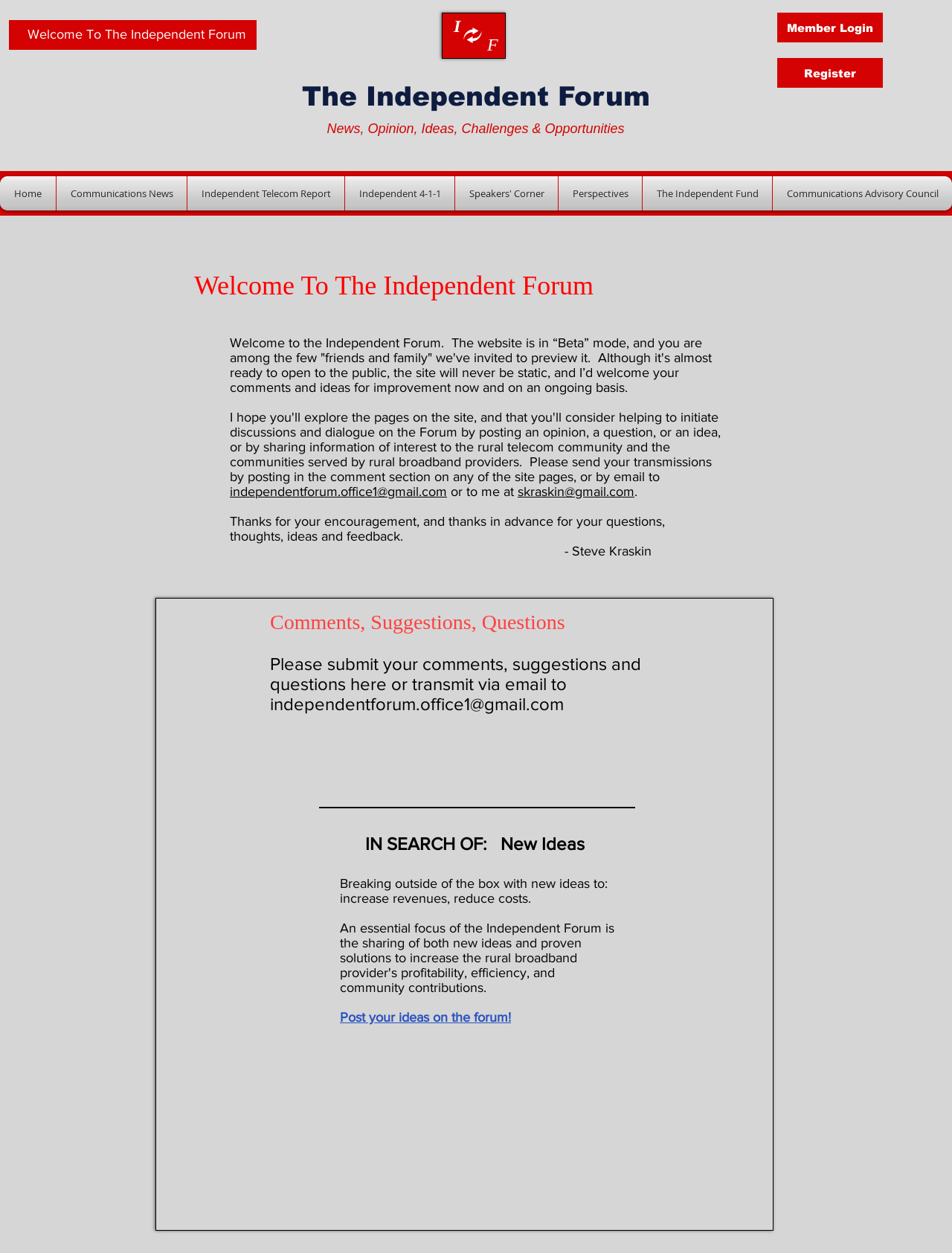Find the bounding box coordinates for the area you need to click to carry out the instruction: "Go to the Home page". The coordinates should be four float numbers between 0 and 1, indicated as [left, top, right, bottom].

[0.0, 0.141, 0.059, 0.168]